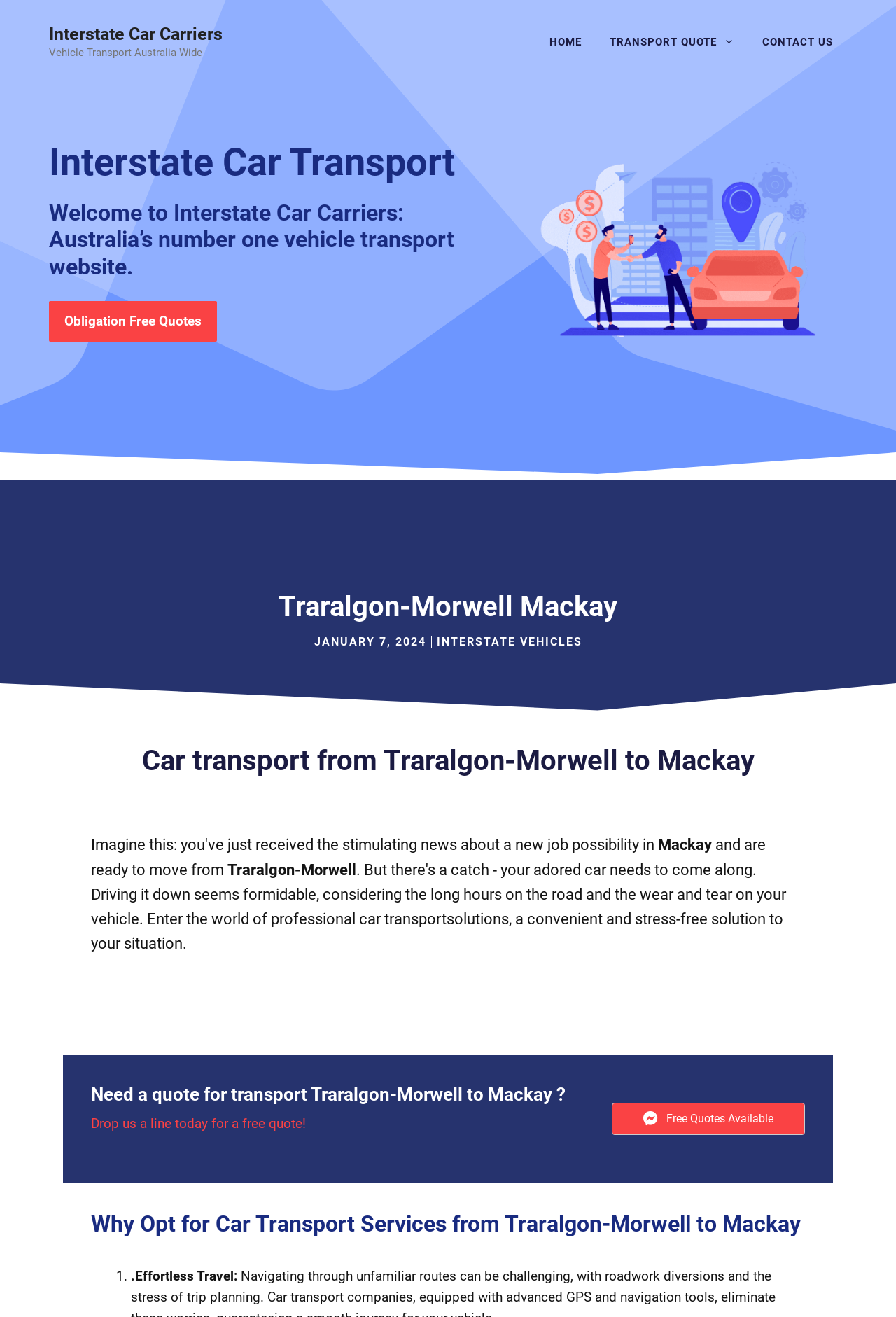Answer this question in one word or a short phrase: What is the name of the vehicle transport website?

Interstate Car Carriers